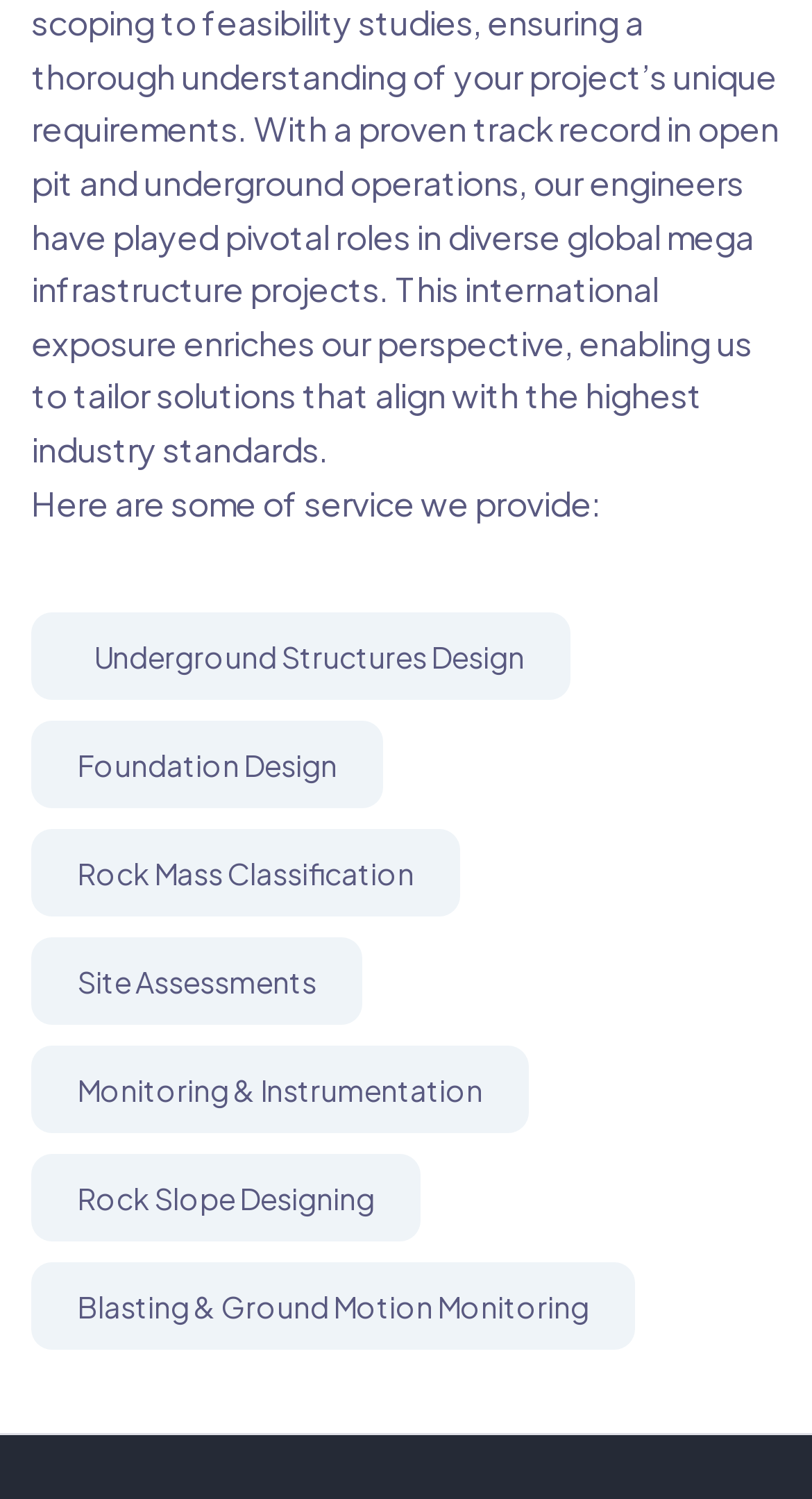Is rock slope designing a service provided by this company?
Provide a thorough and detailed answer to the question.

The webpage lists 'Rock Slope Designing' as one of the links, which indicates that it is a service provided by this company.